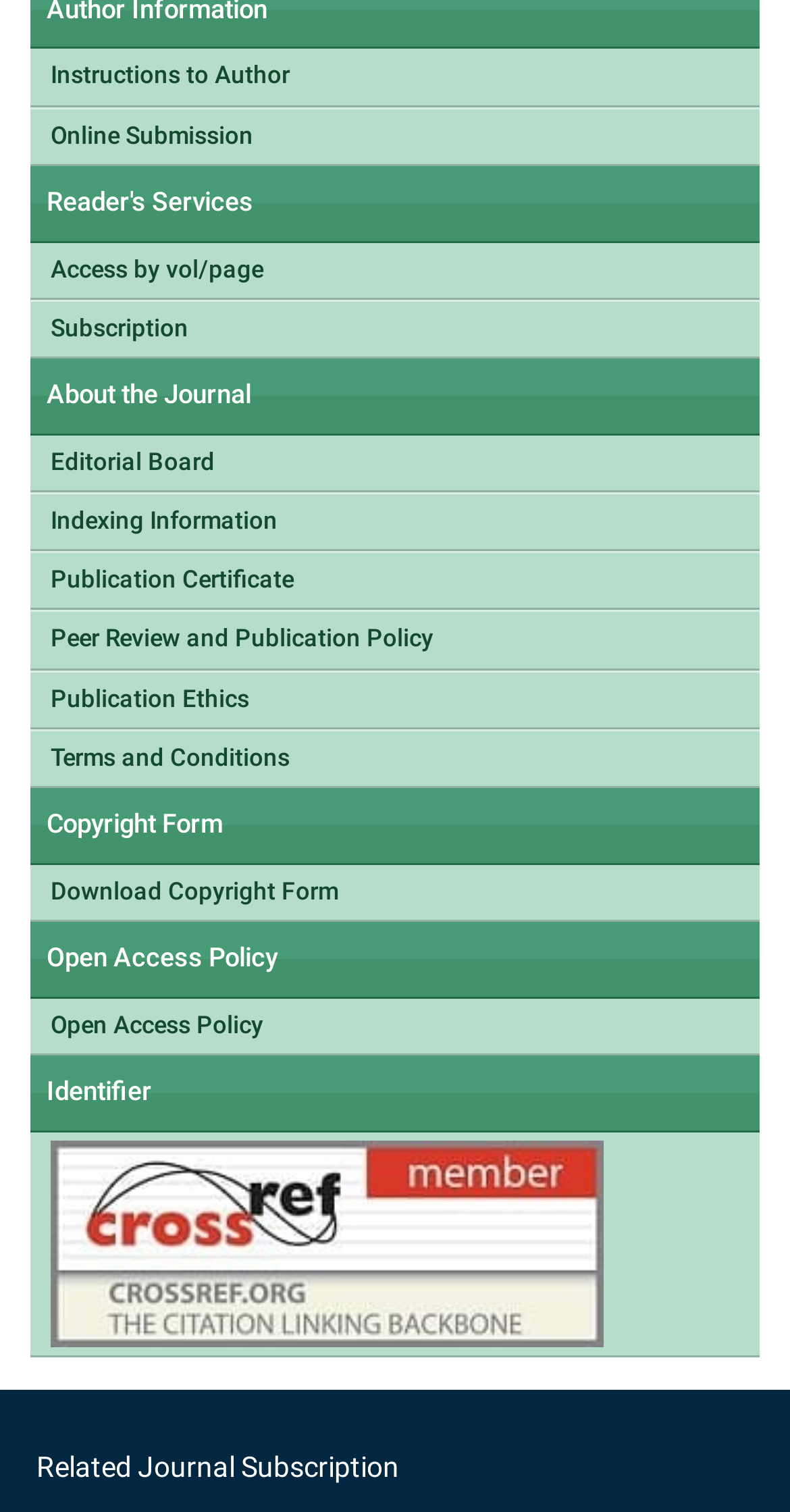Please indicate the bounding box coordinates for the clickable area to complete the following task: "Check CrossRef membership". The coordinates should be specified as four float numbers between 0 and 1, i.e., [left, top, right, bottom].

[0.038, 0.749, 0.962, 0.896]